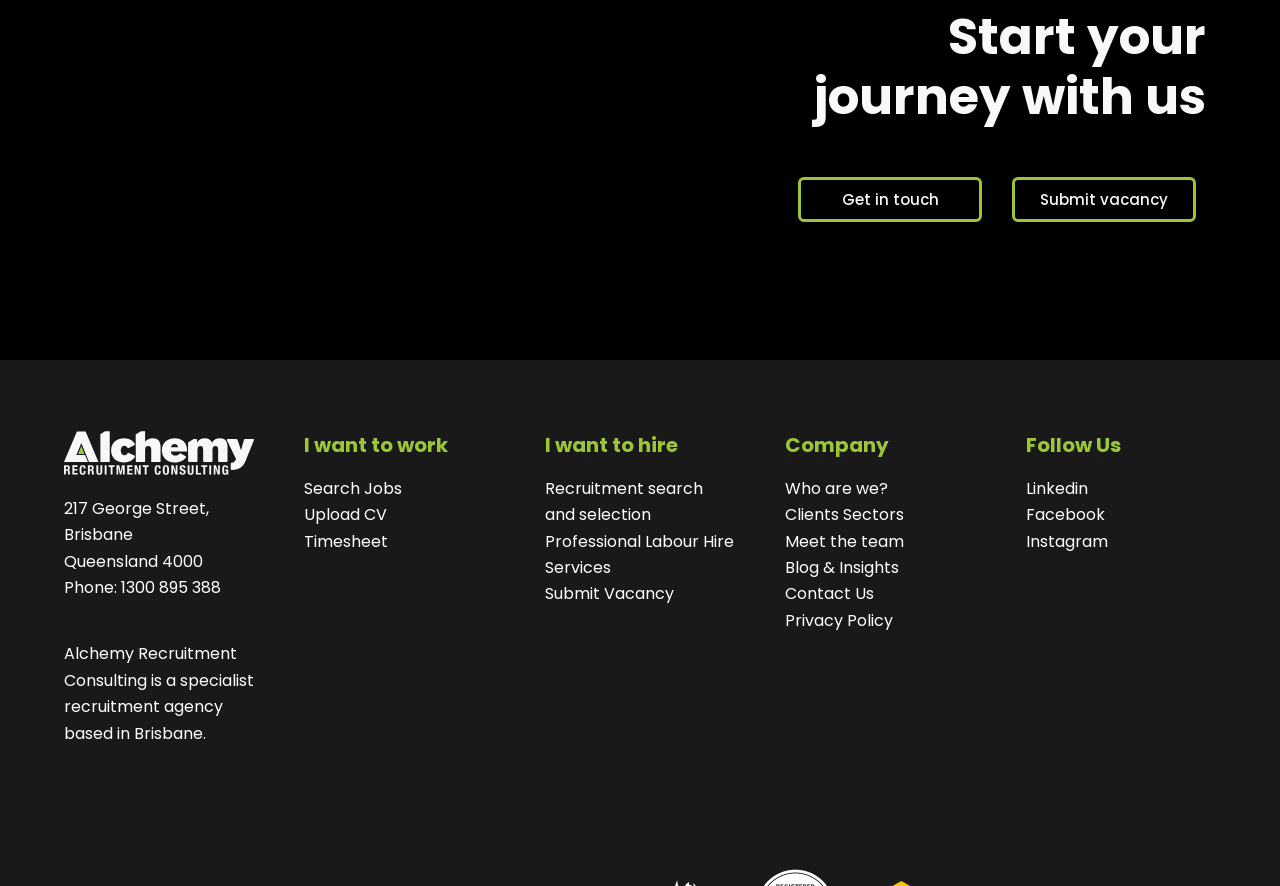Please locate the bounding box coordinates of the element that should be clicked to complete the given instruction: "Go to Home page".

None